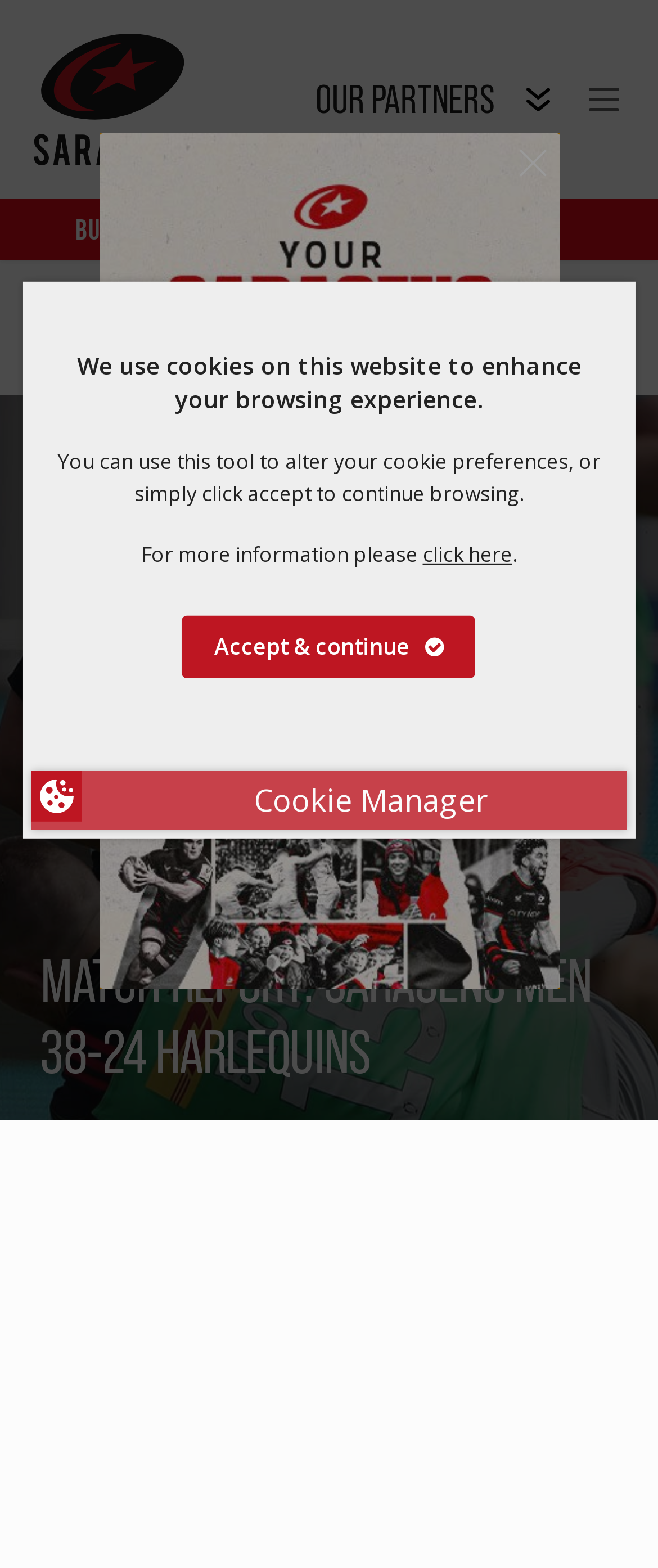Identify the bounding box coordinates of the specific part of the webpage to click to complete this instruction: "Click the 'MATCH DAY GUIDE' link".

[0.051, 0.041, 0.949, 0.101]